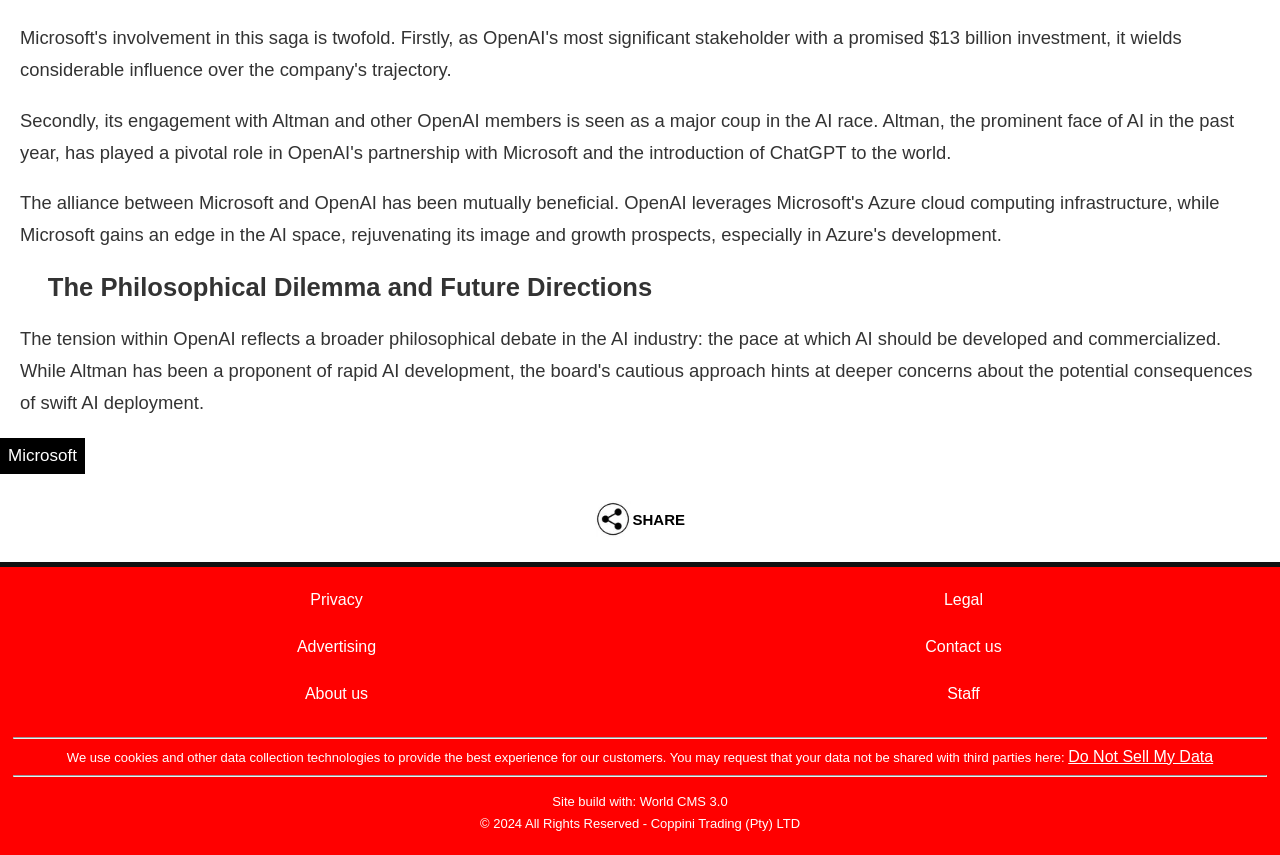Find the bounding box coordinates of the element to click in order to complete the given instruction: "Contact us."

[0.723, 0.746, 0.783, 0.766]